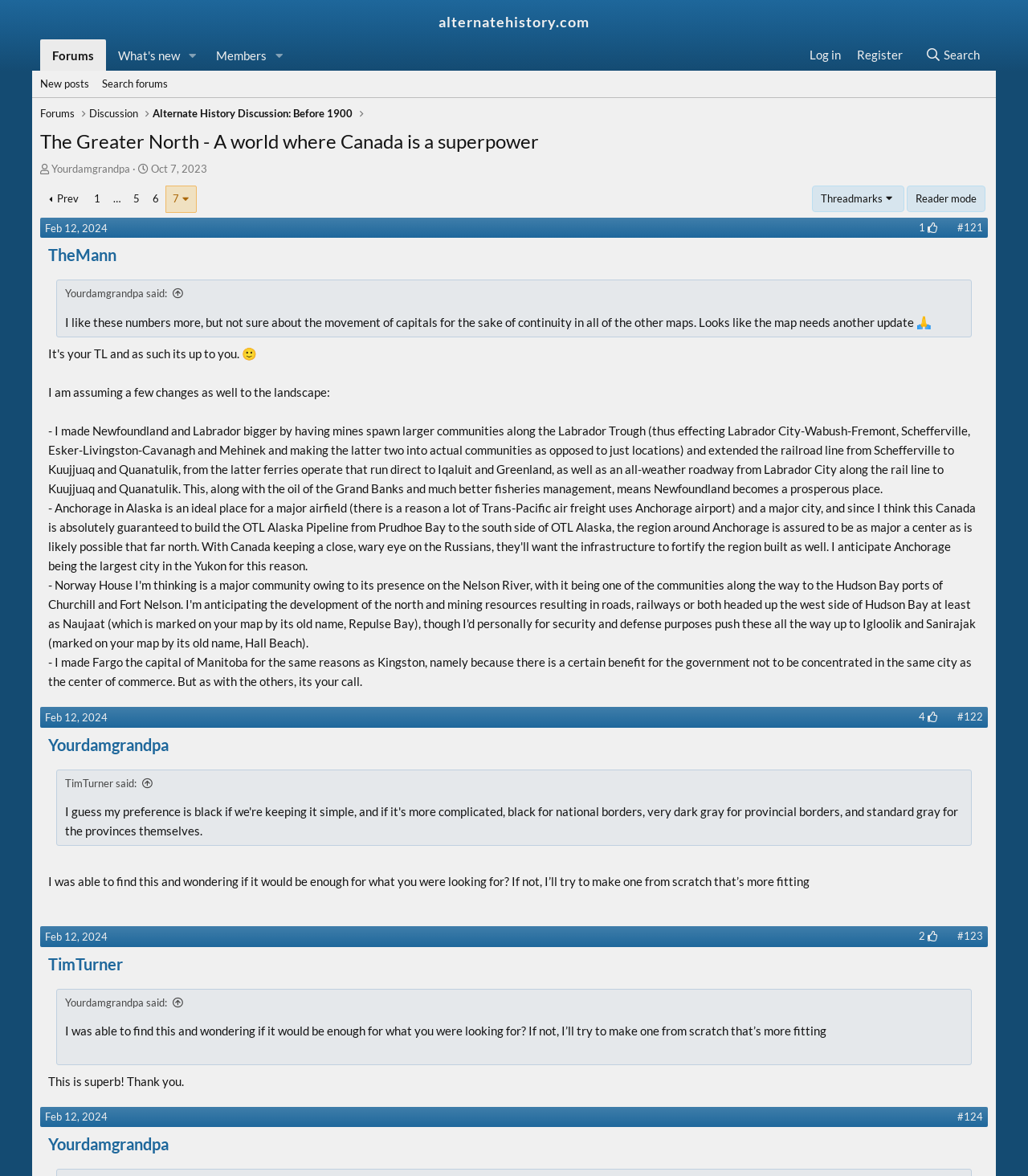Provide a one-word or short-phrase answer to the question:
How many threads are there in this forum?

7